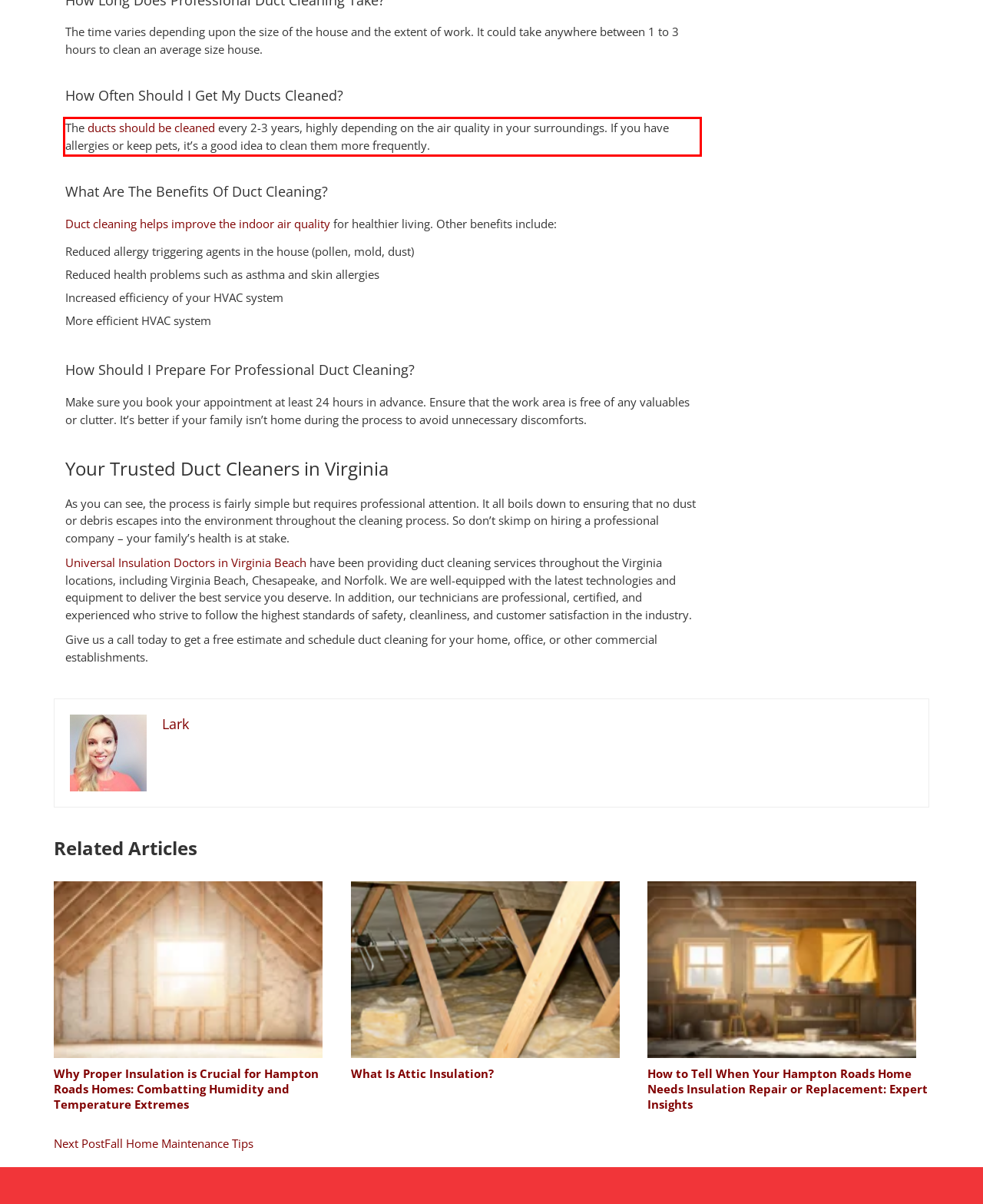Please examine the webpage screenshot containing a red bounding box and use OCR to recognize and output the text inside the red bounding box.

The ducts should be cleaned every 2-3 years, highly depending on the air quality in your surroundings. If you have allergies or keep pets, it’s a good idea to clean them more frequently.